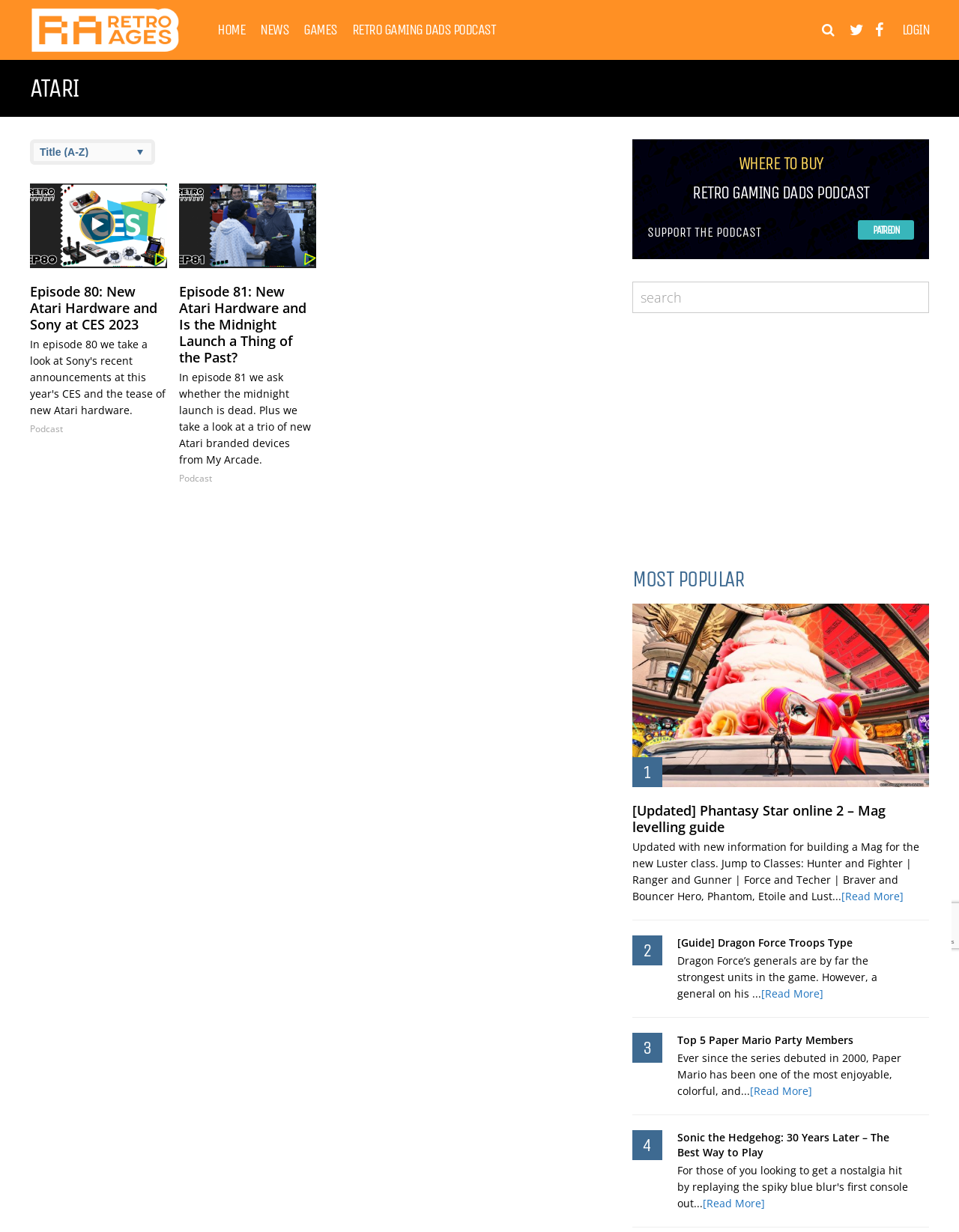Generate a thorough description of the webpage.

The webpage is titled "Atari Archives - Retro Ages" and has a prominent logo at the top left corner, accompanied by a navigation menu with links to "HOME", "NEWS", "GAMES", and "RETRO GAMING DADS PODCAST". 

Below the navigation menu, there is a heading "ATARI" in a large font. To the right of the heading, there is a combobox with a dropdown menu. 

The main content of the webpage is divided into two sections. The left section features a podcast section with two episodes, each with a thumbnail image, a heading, and a brief description. The episodes are titled "Episode 80: New Atari Hardware and Sony at CES 2023" and "Episode 81: New Atari Hardware and Is the Midnight Launch a Thing of the Past?". 

The right section has several sections, including "WHERE TO BUY", "RETRO GAMING DADS PODCAST", and "SUPPORT THE PODCAST". There is also a search box and an advertisement iframe. 

Below these sections, there is a "MOST POPULAR" section featuring four articles with headings, brief descriptions, and "Read More" links. The articles are titled "[Updated] Phantasy Star online 2 – Mag levelling guide", "[Guide] Dragon Force Troops Type", "Top 5 Paper Mario Party Members", and "Sonic the Hedgehog: 30 Years Later – The Best Way to Play".